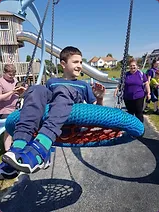Respond with a single word or phrase for the following question: 
How many adults are nearby?

Two